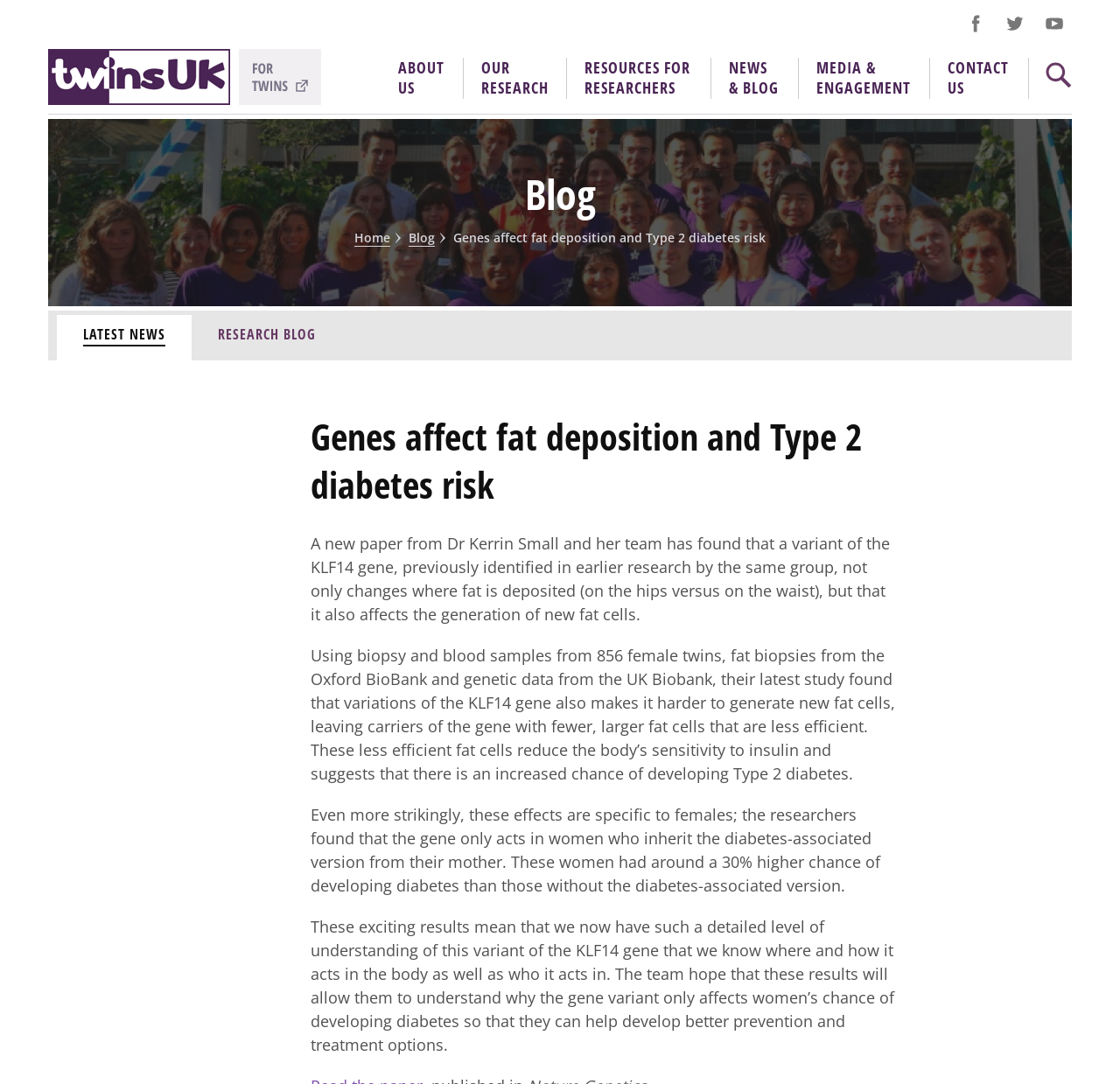Find the bounding box coordinates of the element I should click to carry out the following instruction: "Read the latest news".

[0.051, 0.291, 0.171, 0.333]